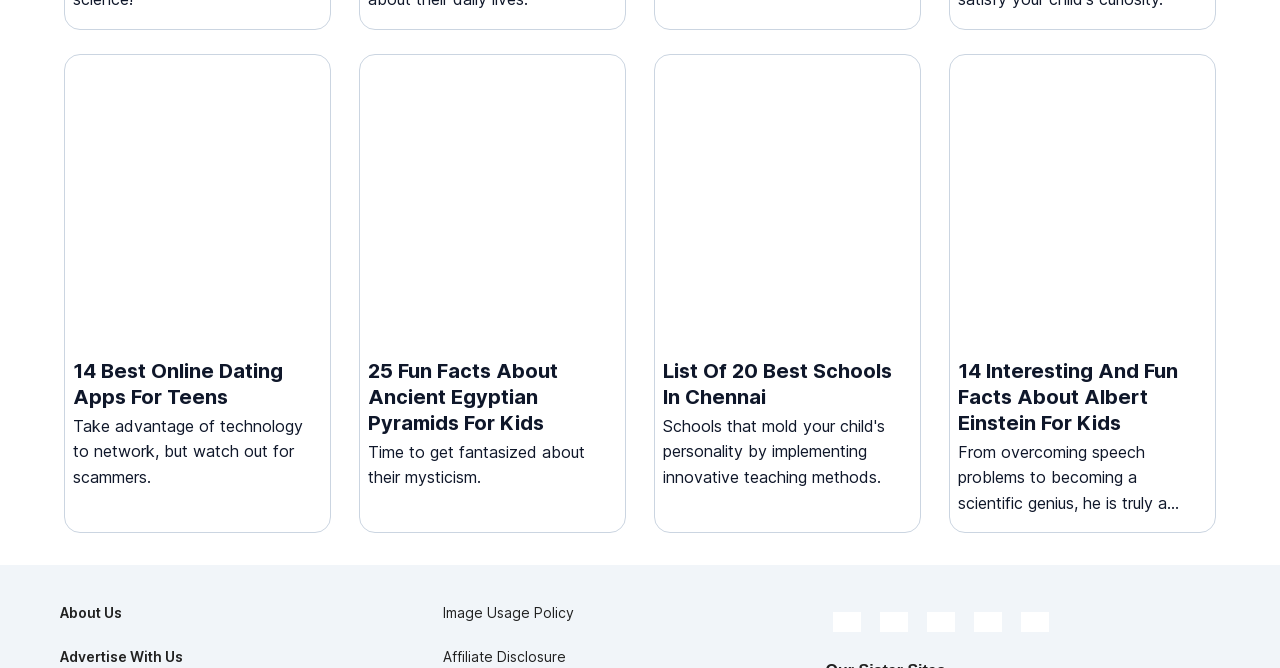Identify the bounding box coordinates of the clickable region to carry out the given instruction: "Click on the link to learn about online dating apps for teens".

[0.057, 0.094, 0.251, 0.734]